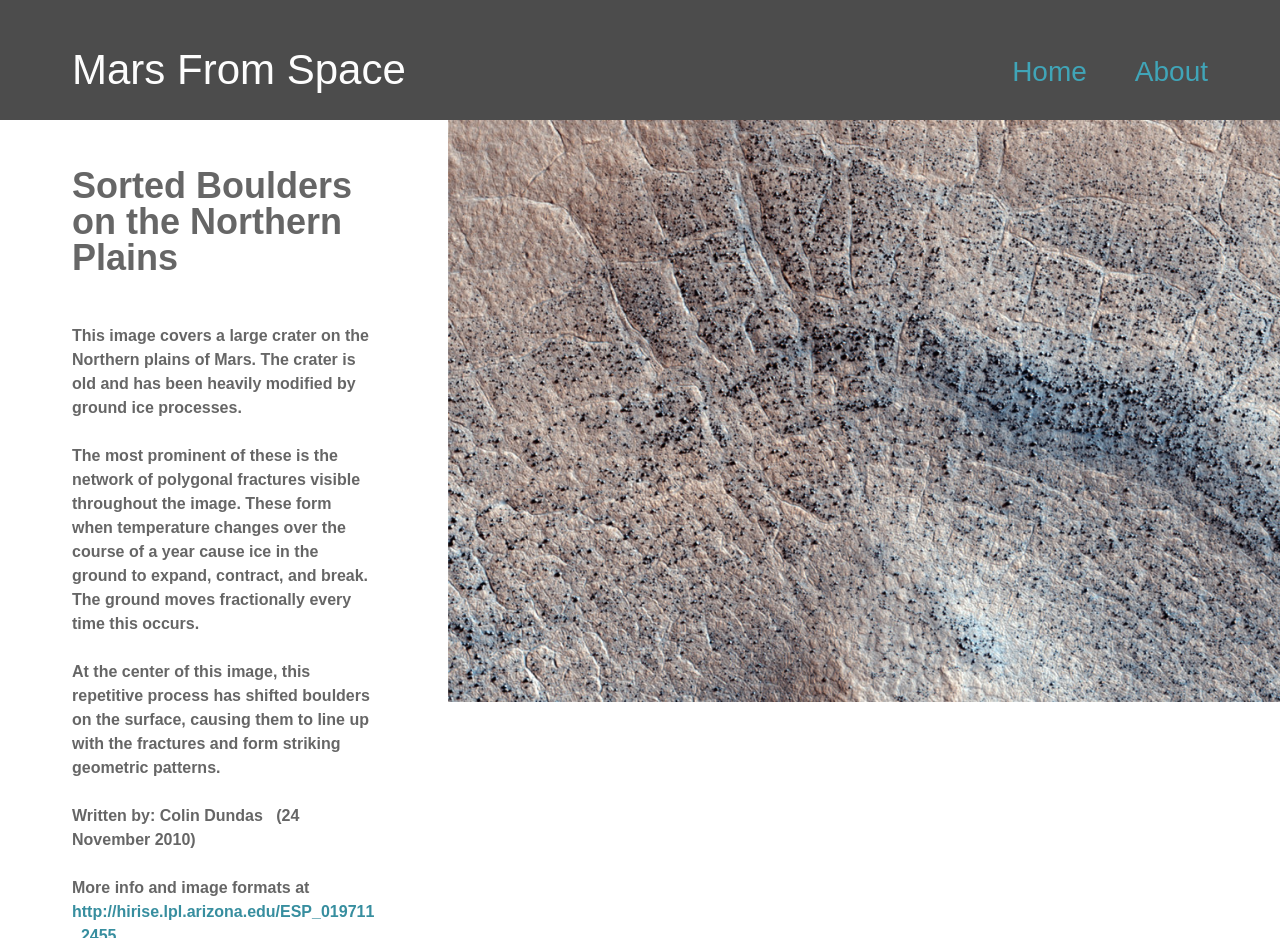Predict the bounding box of the UI element based on this description: "Mars From Space".

[0.056, 0.049, 0.317, 0.099]